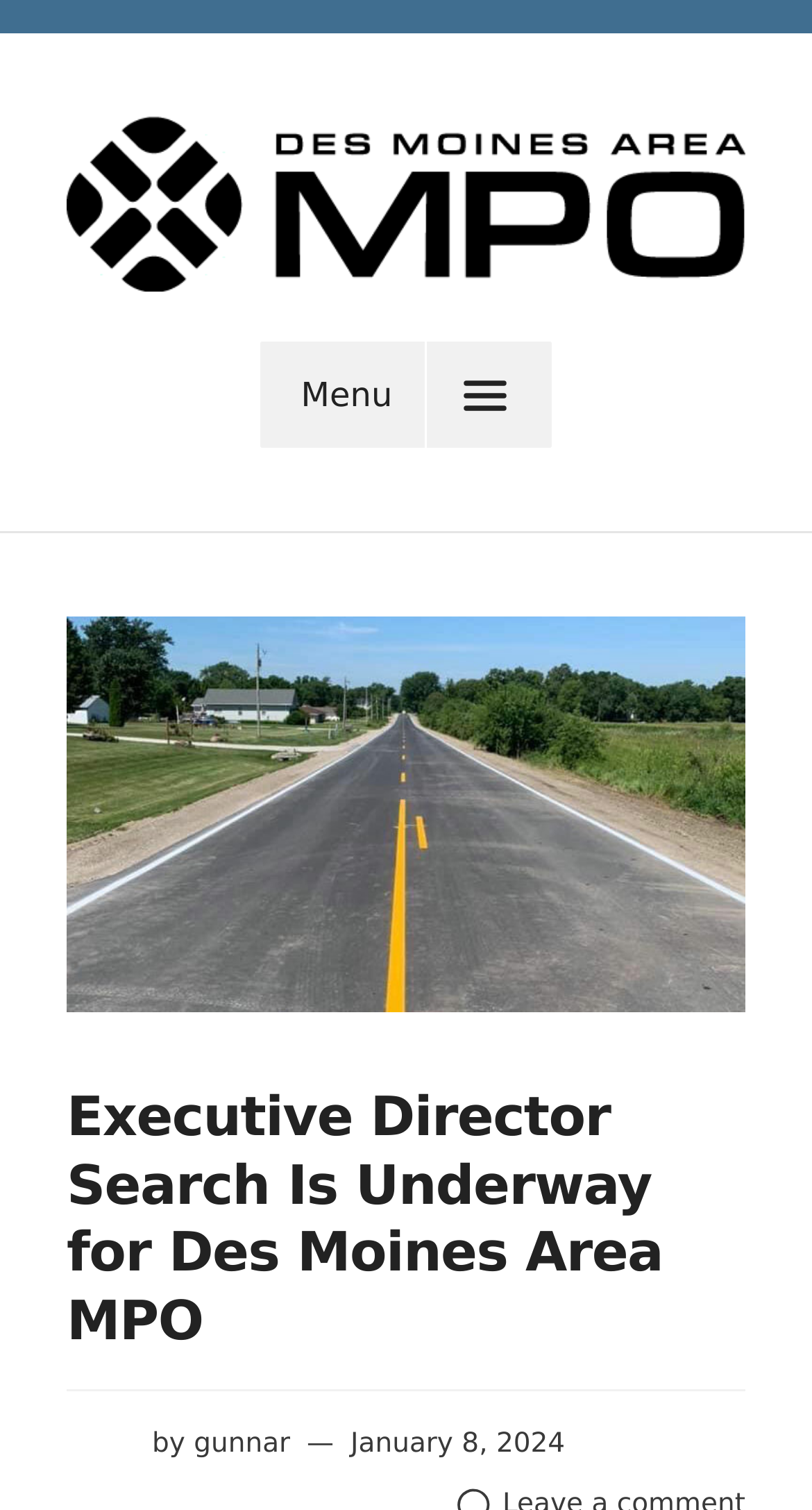Give the bounding box coordinates for this UI element: "parent_node: Des Moines Area MPO". The coordinates should be four float numbers between 0 and 1, arranged as [left, top, right, bottom].

[0.082, 0.172, 0.918, 0.198]